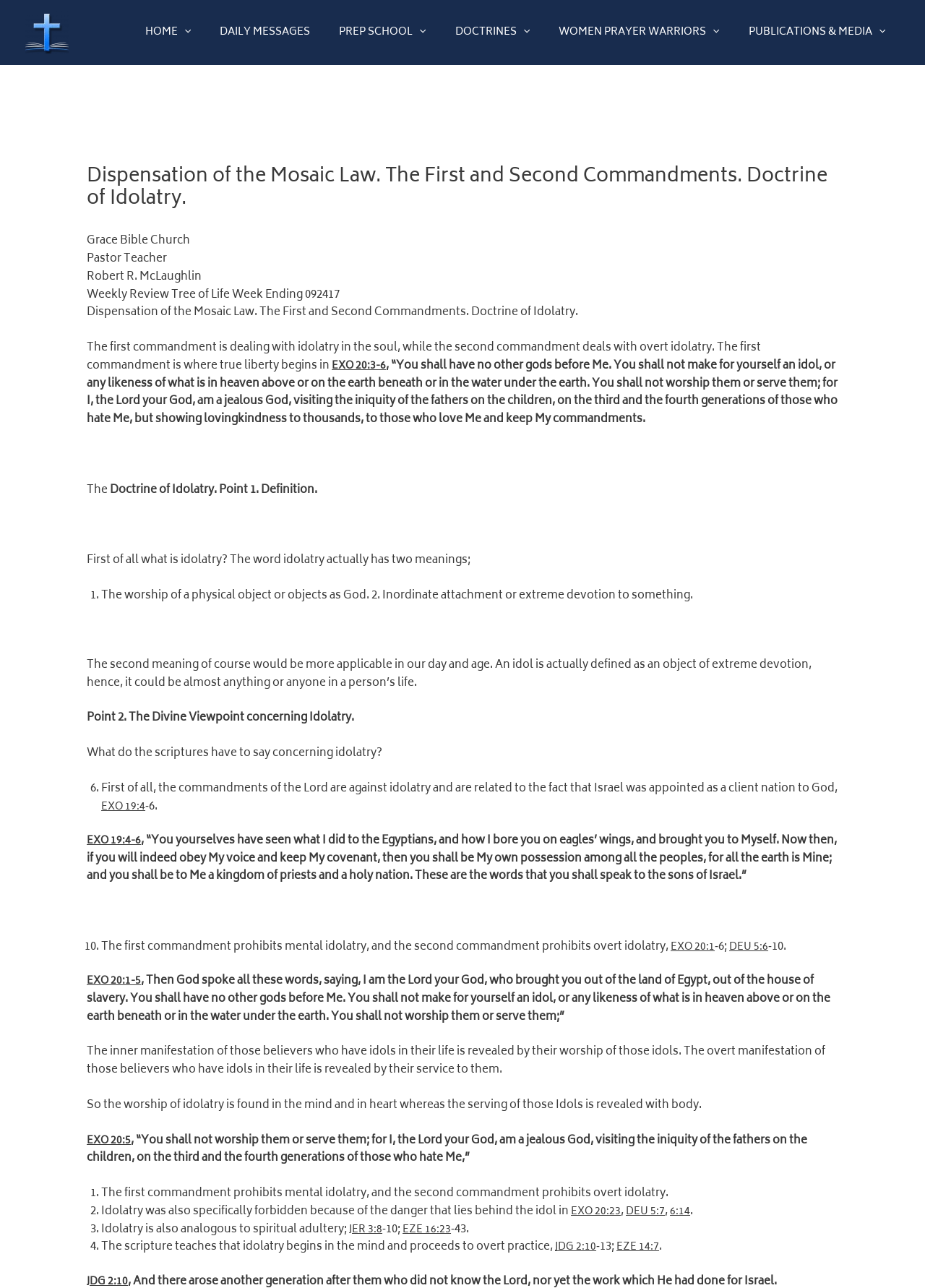What is the definition of idolatry?
Please give a detailed and elaborate answer to the question.

The definition of idolatry can be found in the static text element 'The word idolatry actually has two meanings; The worship of a physical object or objects as God. 2. Inordinate attachment or extreme devotion to something.' located in the main content section of the webpage.